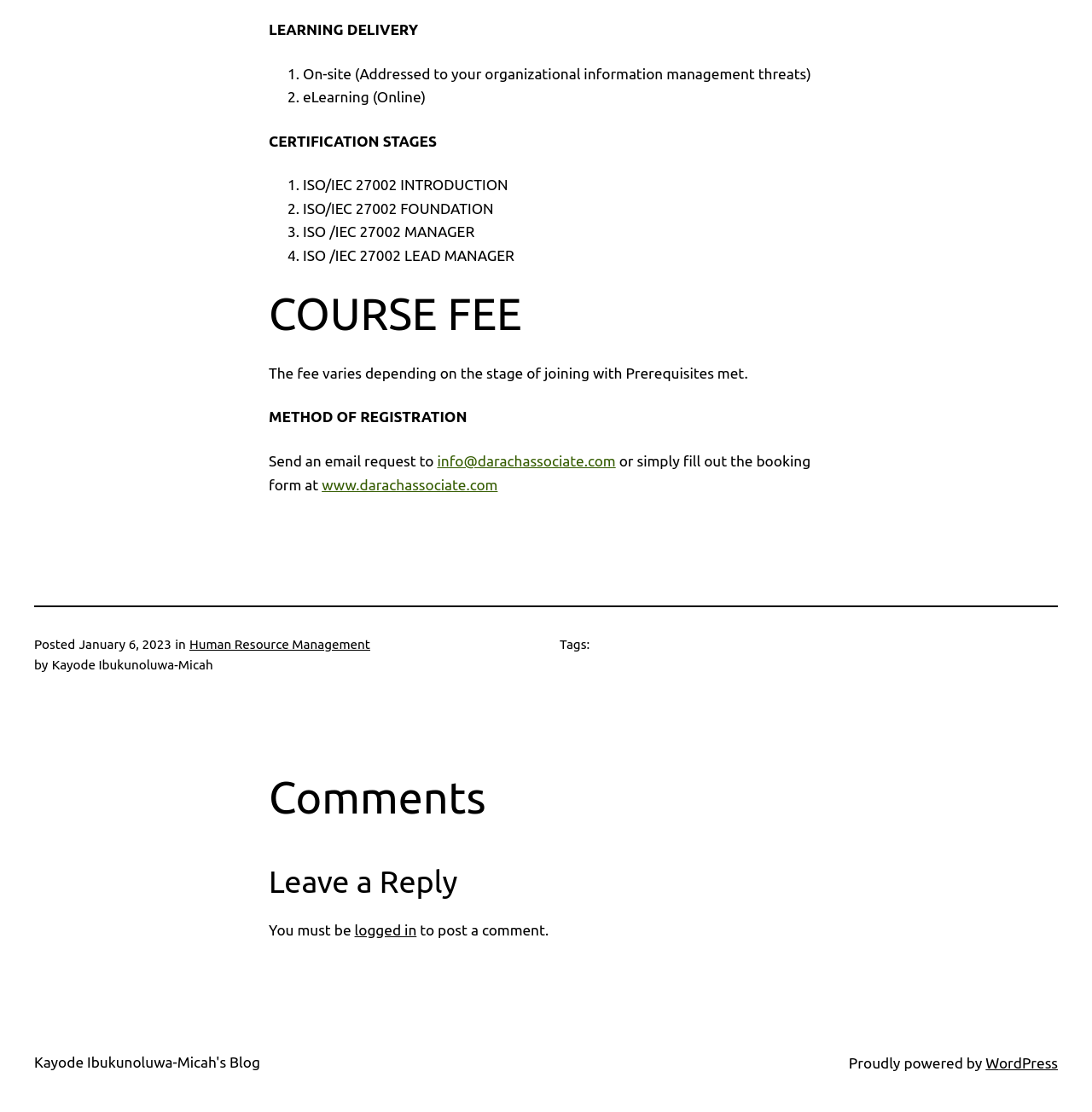What is the first learning delivery method?
Provide an in-depth answer to the question, covering all aspects.

The first learning delivery method is 'On-site' which is mentioned in the list with the label '1.' and the description 'Addressed to your organizational information management threats'.